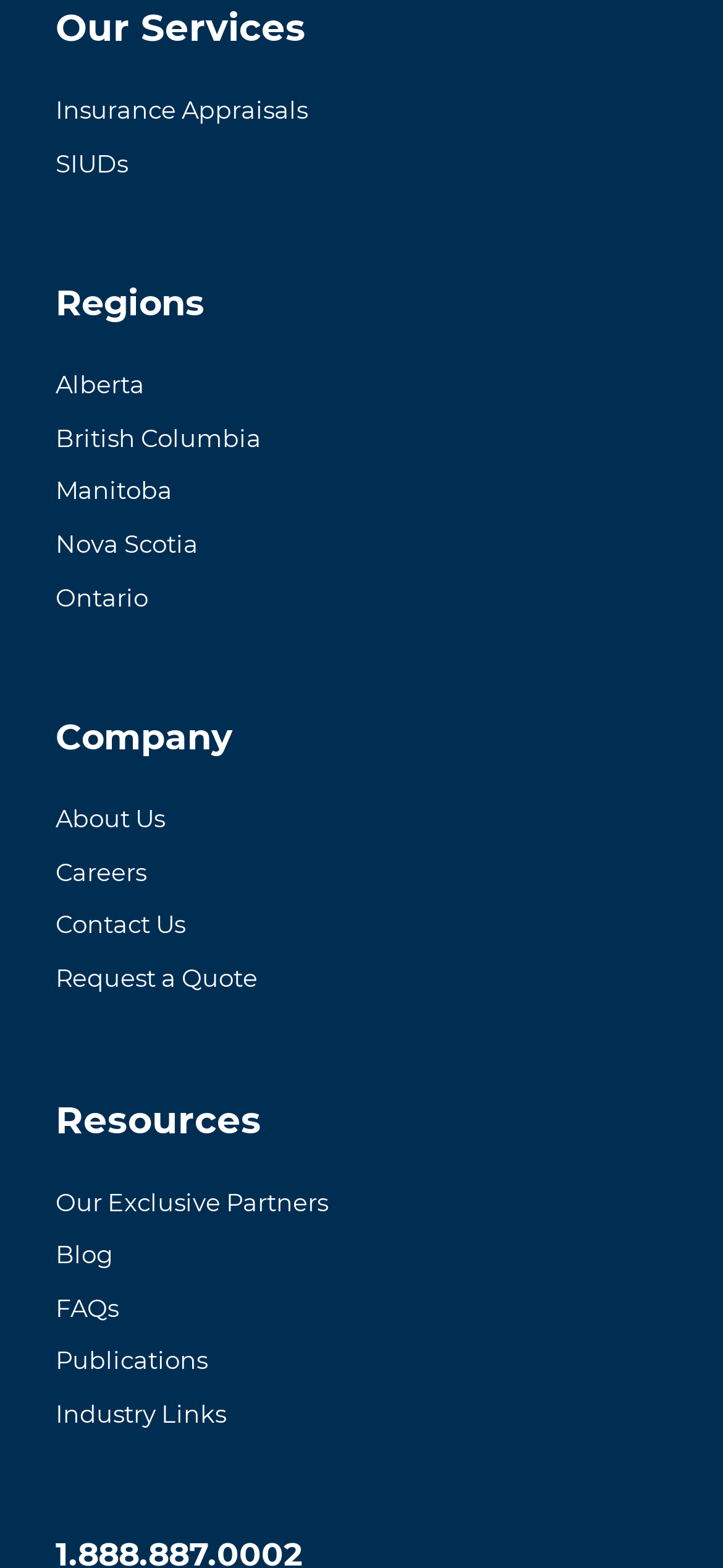How many services are listed?
Please provide a single word or phrase based on the screenshot.

2